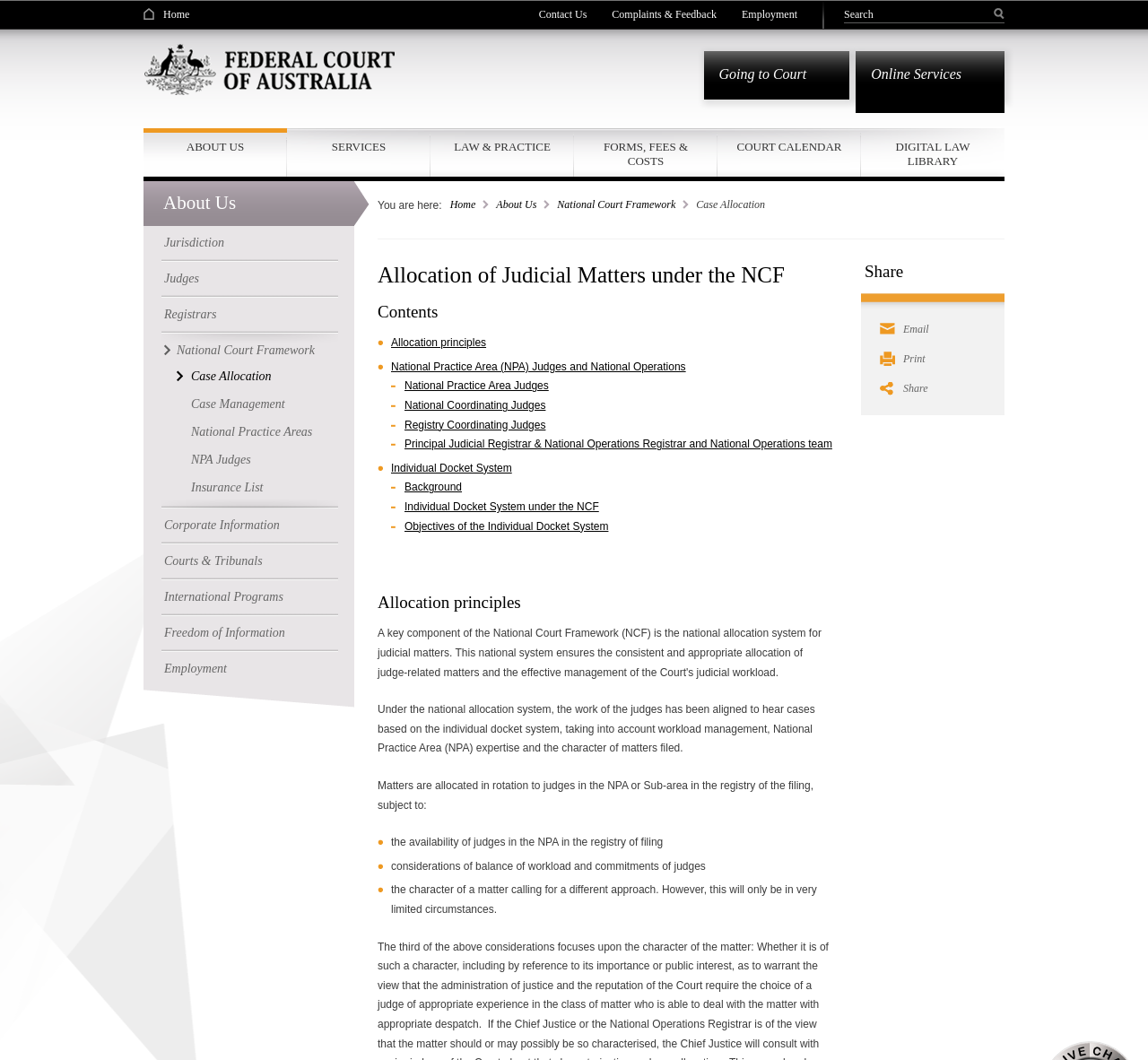How many links are there in the top navigation bar?
Based on the image content, provide your answer in one word or a short phrase.

7